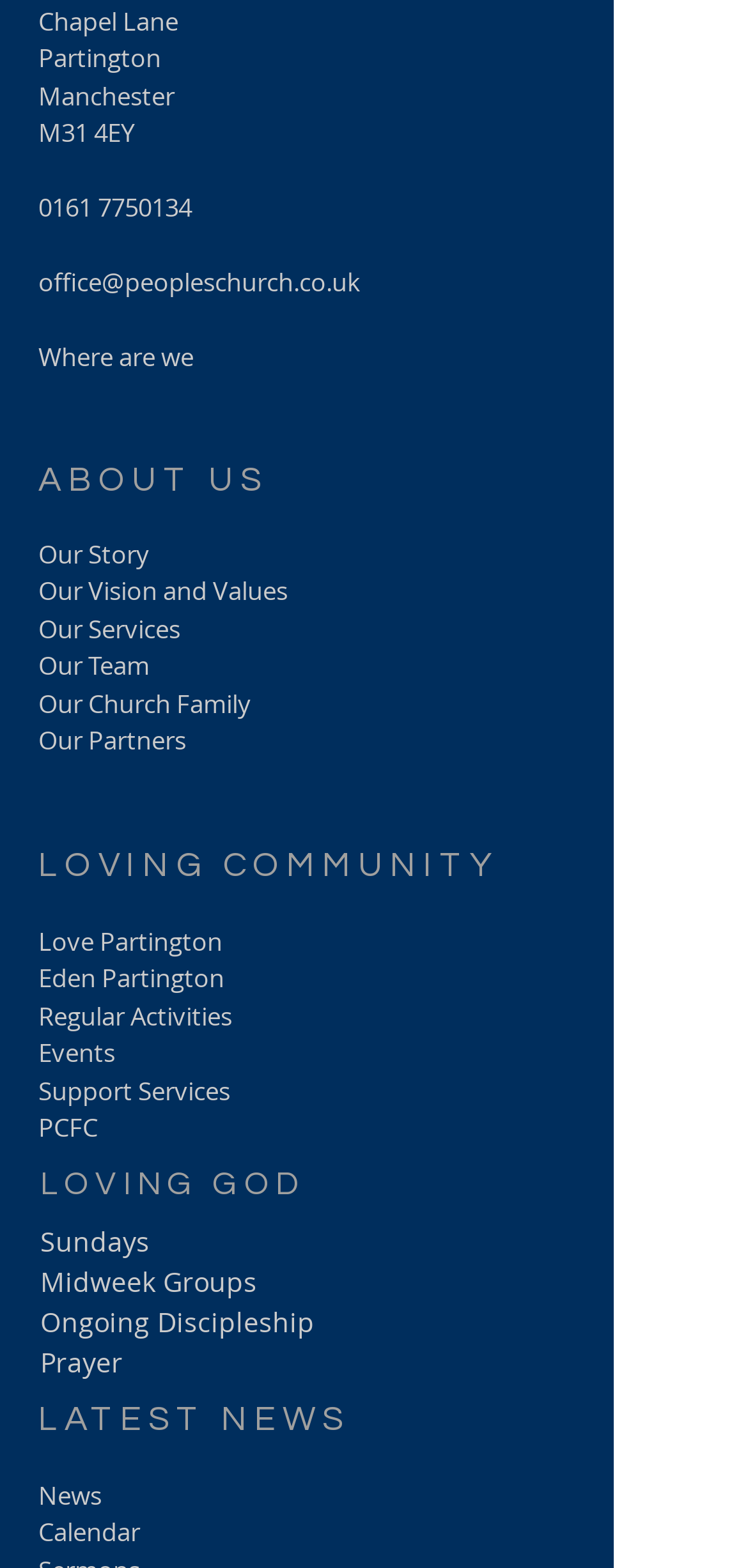Locate the bounding box coordinates of the element to click to perform the following action: 'Read about our story'. The coordinates should be given as four float values between 0 and 1, in the form of [left, top, right, bottom].

[0.051, 0.342, 0.2, 0.364]